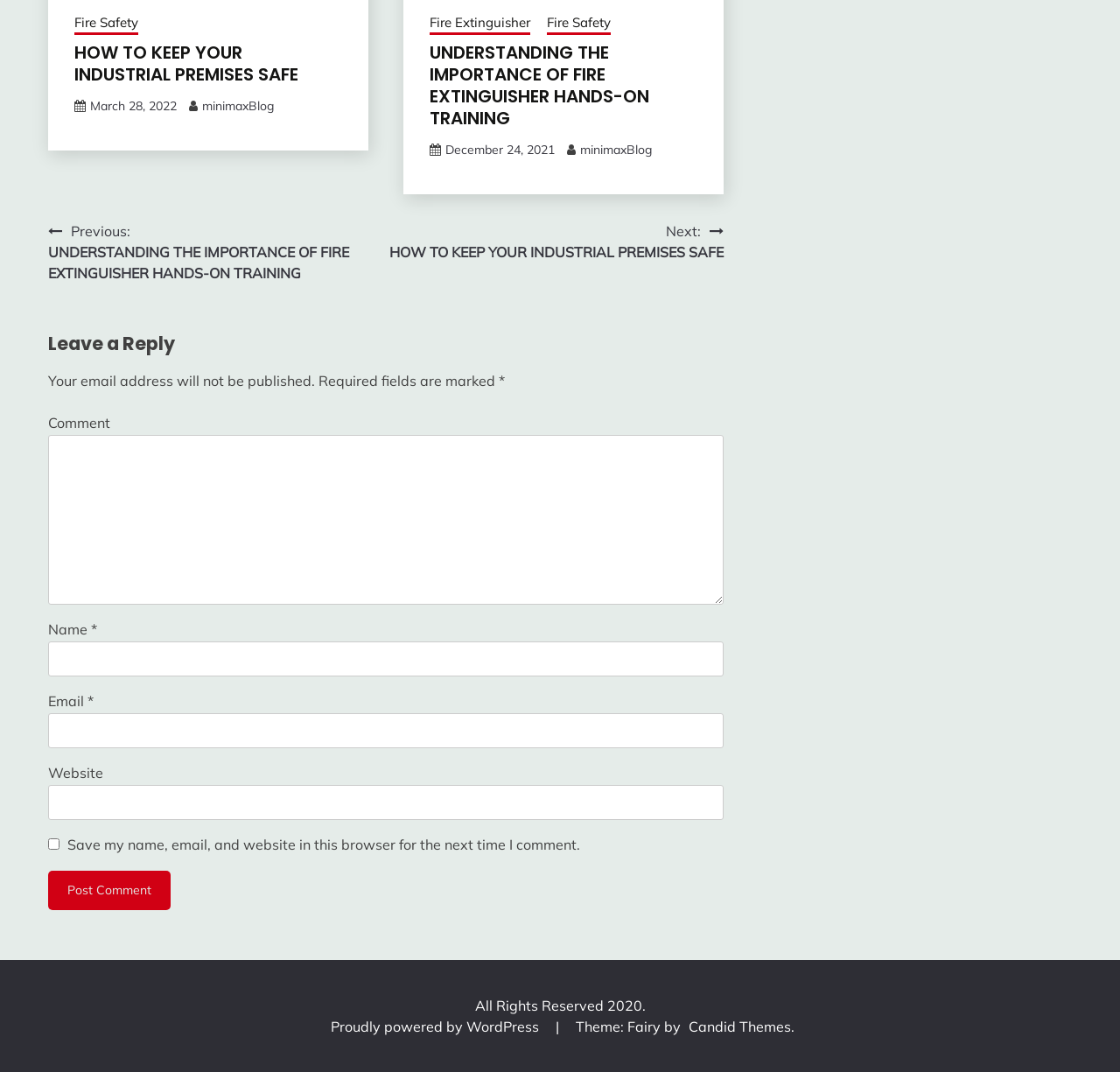What is the date of the second blog post?
From the image, provide a succinct answer in one word or a short phrase.

December 24, 2021